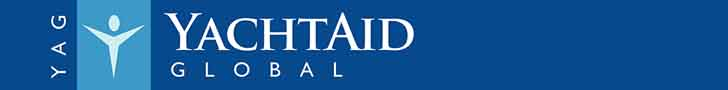Explain the image with as much detail as possible.

The image features the logo of YachtAid Global, prominently displayed against a blue backdrop. The logo incorporates the words "YachtAid" in bold, white lettering, with "GLOBAL" in a smaller font positioned below. To the left of the text, there is a stylized human figure in a lighter shade of blue, symbolizing support and outreach. YachtAid Global is an organization dedicated to facilitating humanitarian aid through yachting, highlighting a commitment to community welfare and global outreach.